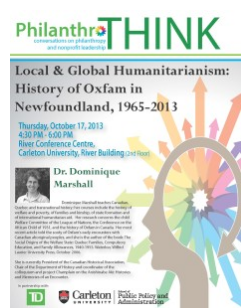Give a concise answer using only one word or phrase for this question:
What is the name of the conference centre where the event is taking place?

River Conference Centre